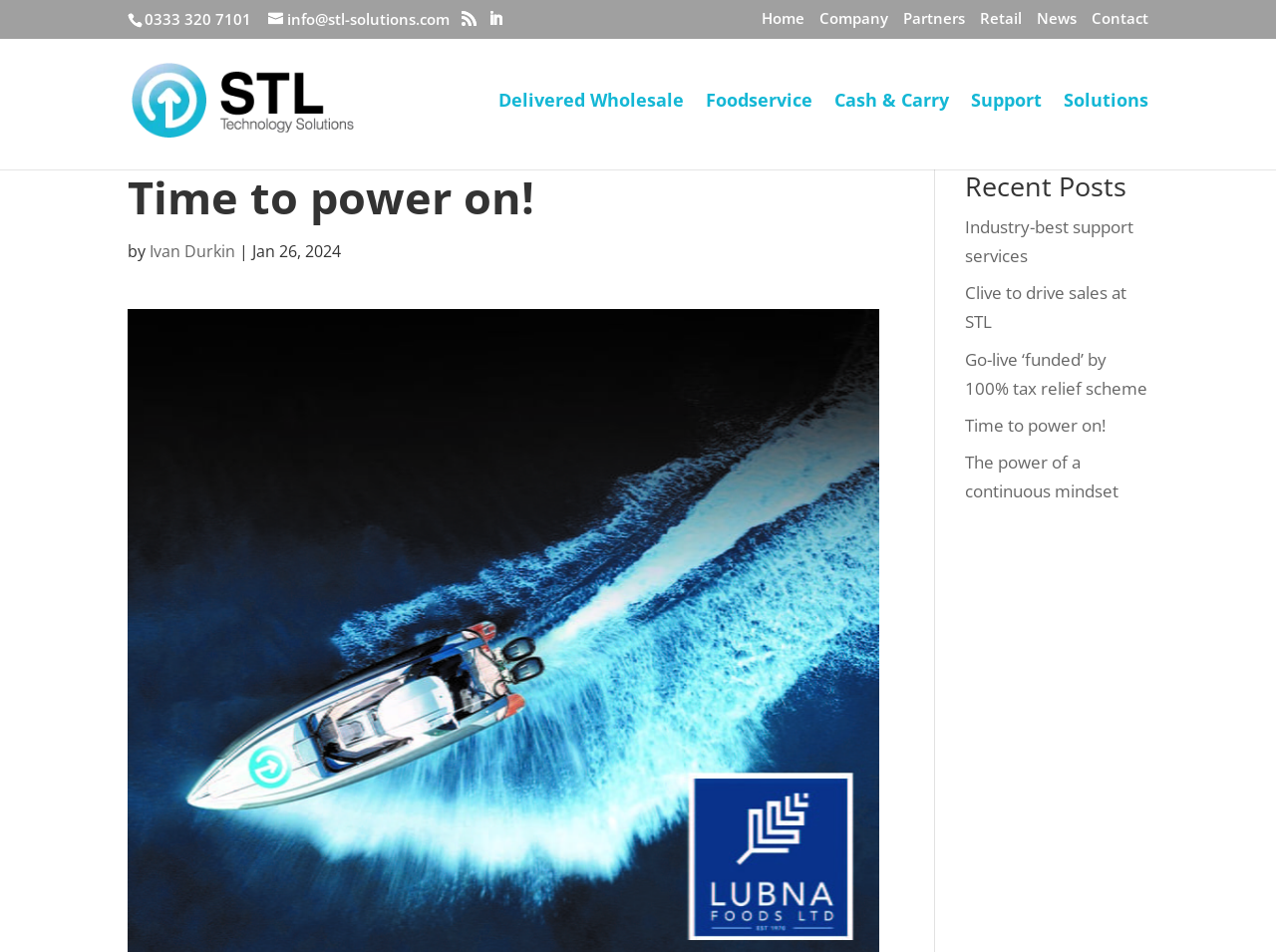Locate the bounding box coordinates of the area you need to click to fulfill this instruction: 'Call the company'. The coordinates must be in the form of four float numbers ranging from 0 to 1: [left, top, right, bottom].

[0.113, 0.01, 0.197, 0.031]